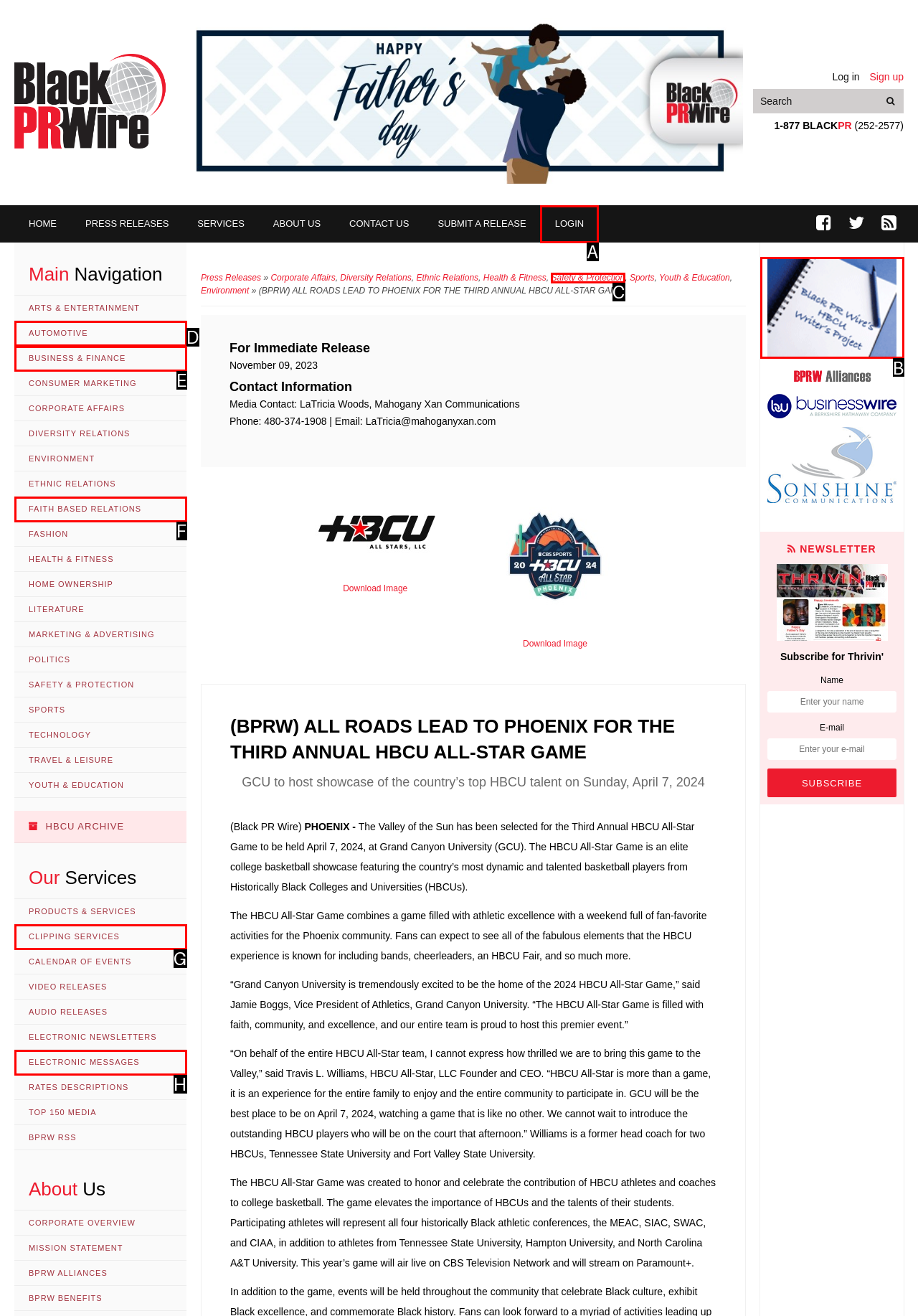Which option corresponds to the following element description: alt="HBCU project"?
Please provide the letter of the correct choice.

B